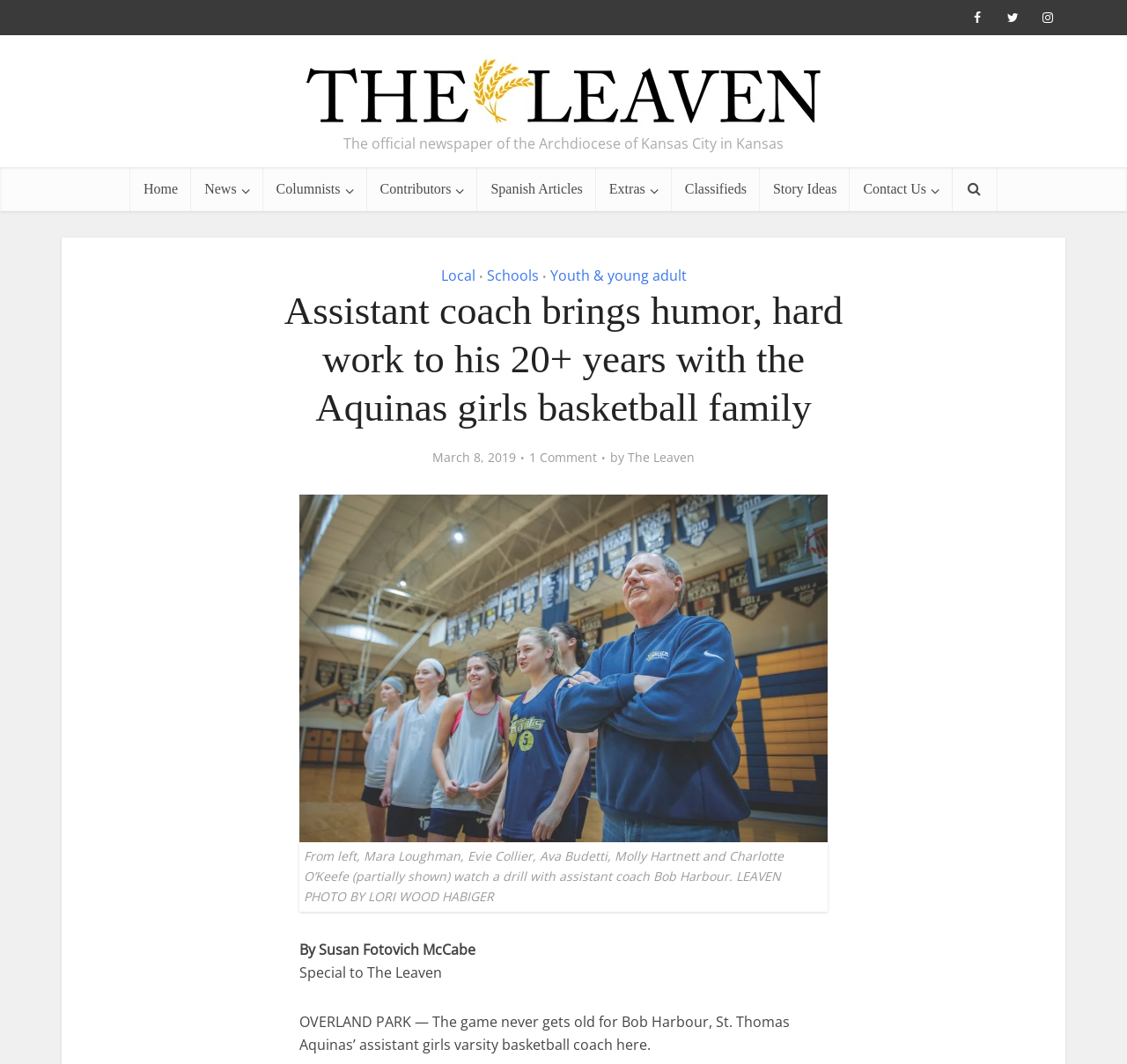Identify the bounding box coordinates for the region to click in order to carry out this instruction: "Check the Classifieds section". Provide the coordinates using four float numbers between 0 and 1, formatted as [left, top, right, bottom].

[0.596, 0.157, 0.674, 0.199]